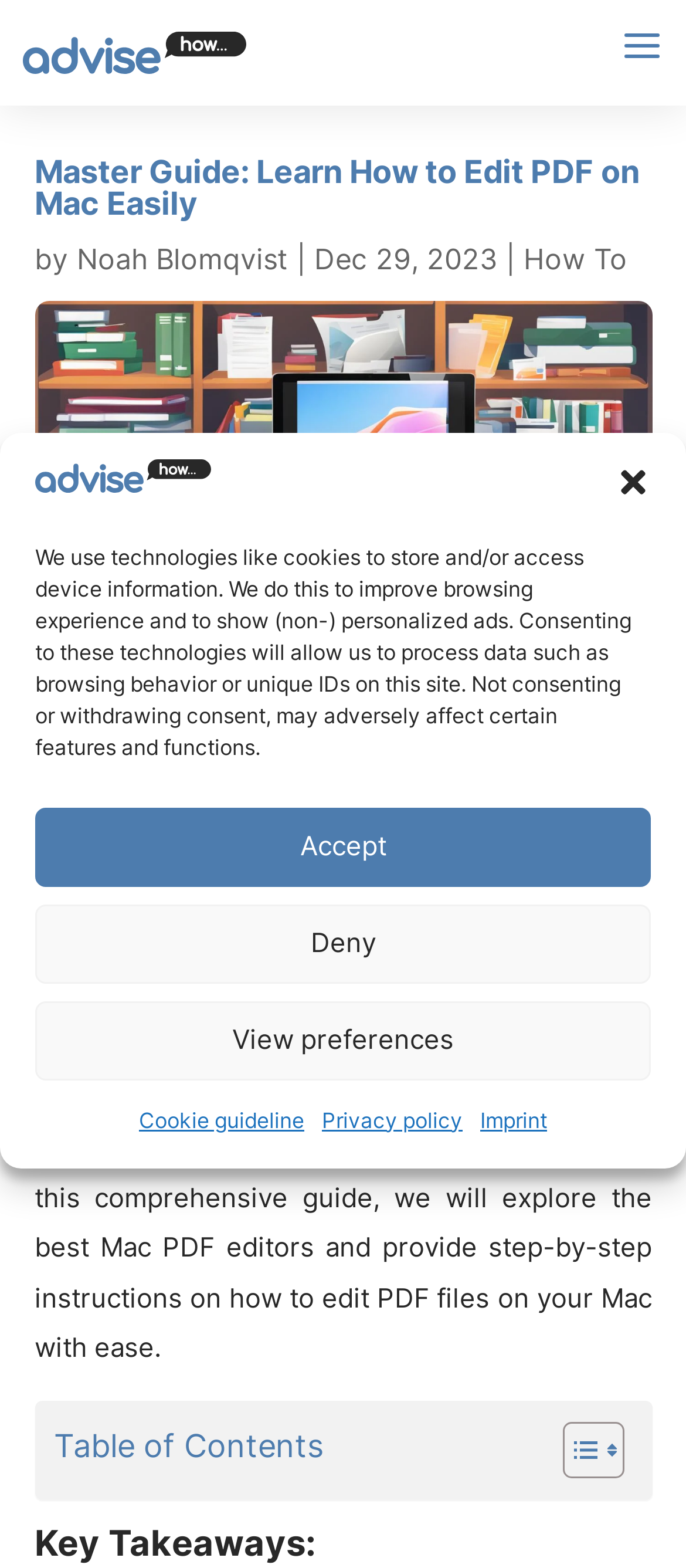Refer to the image and provide an in-depth answer to the question: 
How many links are there in the navigation menu?

I found the navigation menu by looking at the top section of the webpage, where I saw two links, 'Home' and 'How To', which are part of the navigation menu.